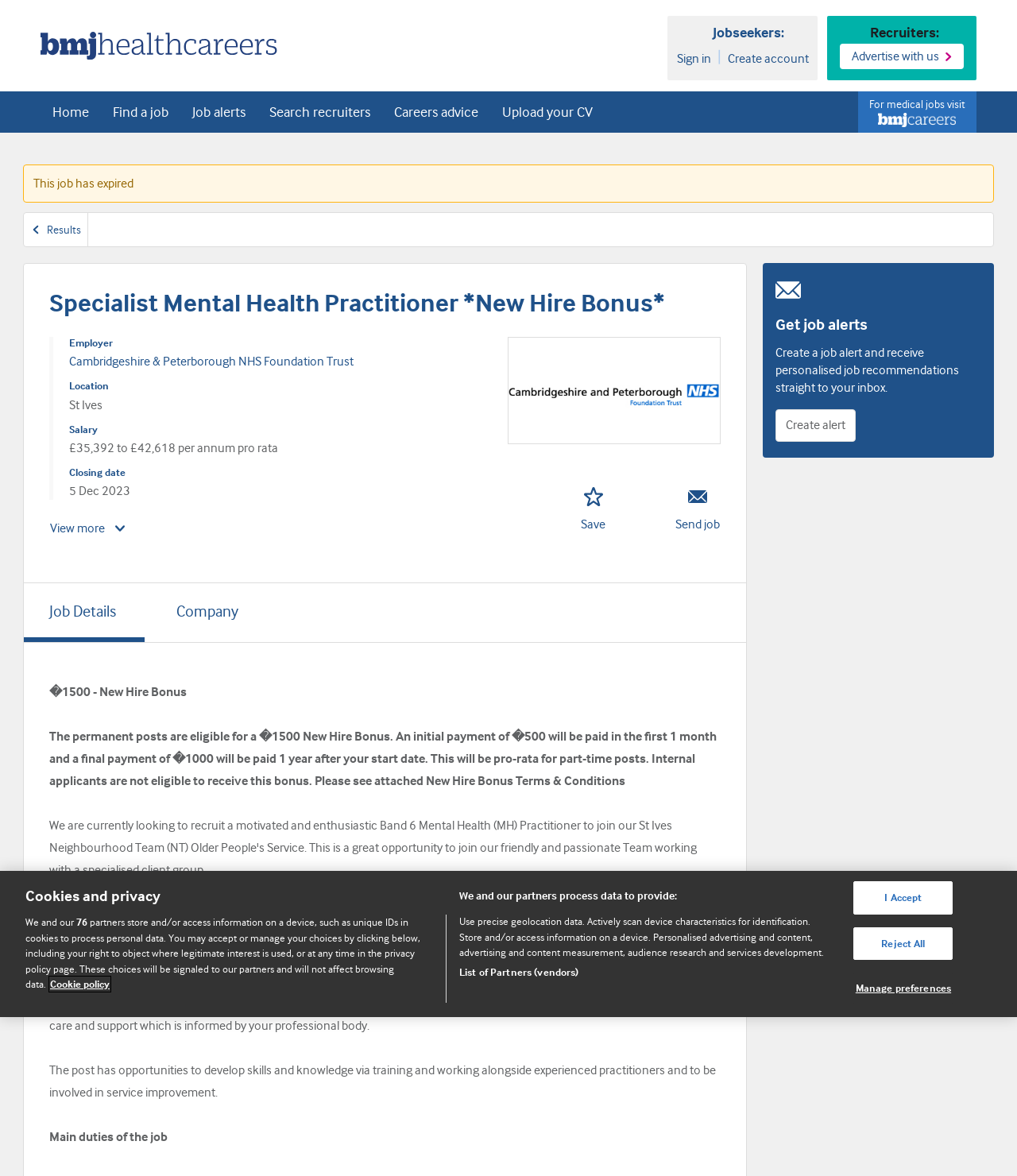Determine the bounding box coordinates for the element that should be clicked to follow this instruction: "Sign in". The coordinates should be given as four float numbers between 0 and 1, in the format [left, top, right, bottom].

[0.663, 0.041, 0.701, 0.059]